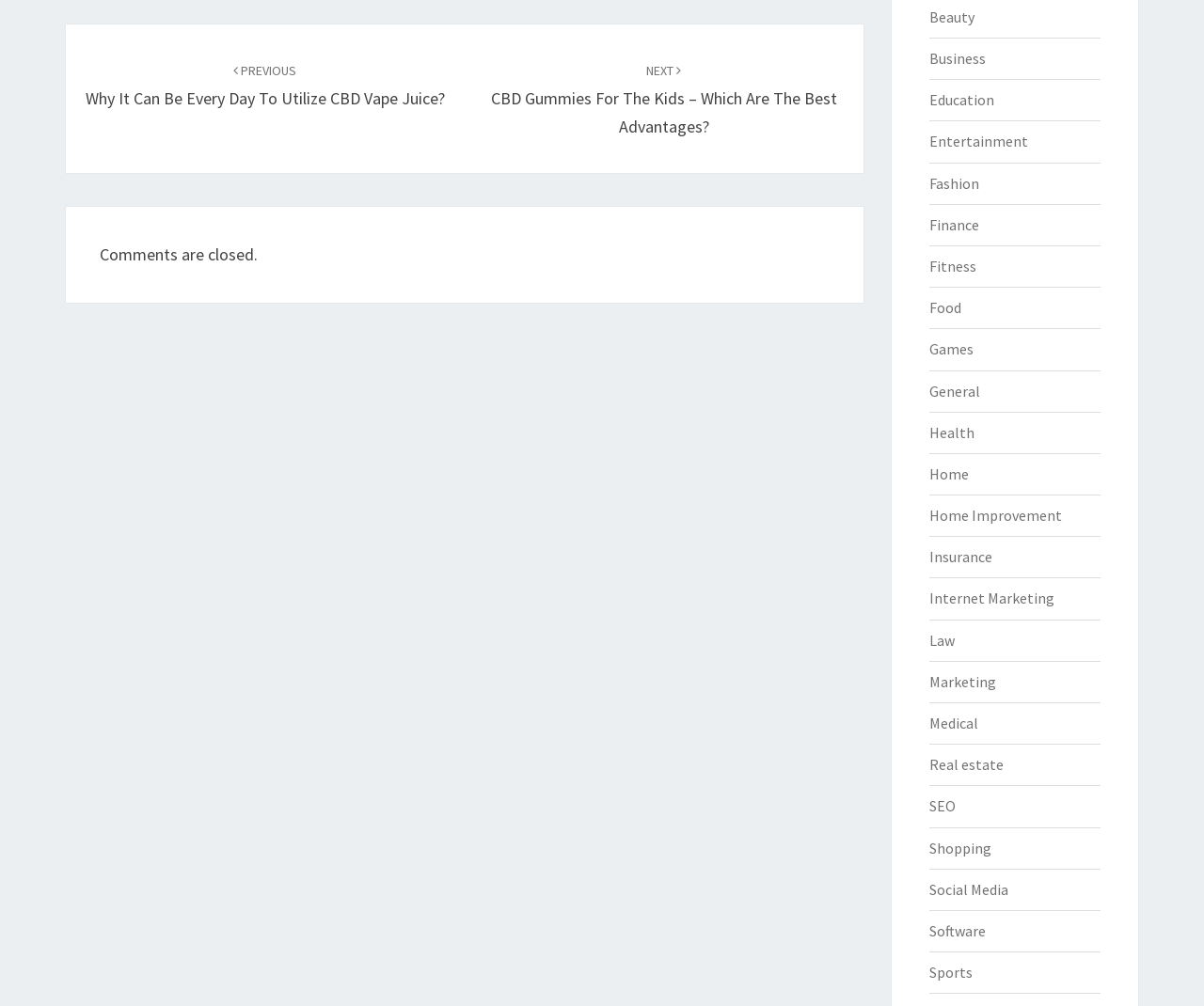Locate the bounding box of the UI element defined by this description: "General". The coordinates should be given as four float numbers between 0 and 1, formatted as [left, top, right, bottom].

[0.771, 0.379, 0.814, 0.398]